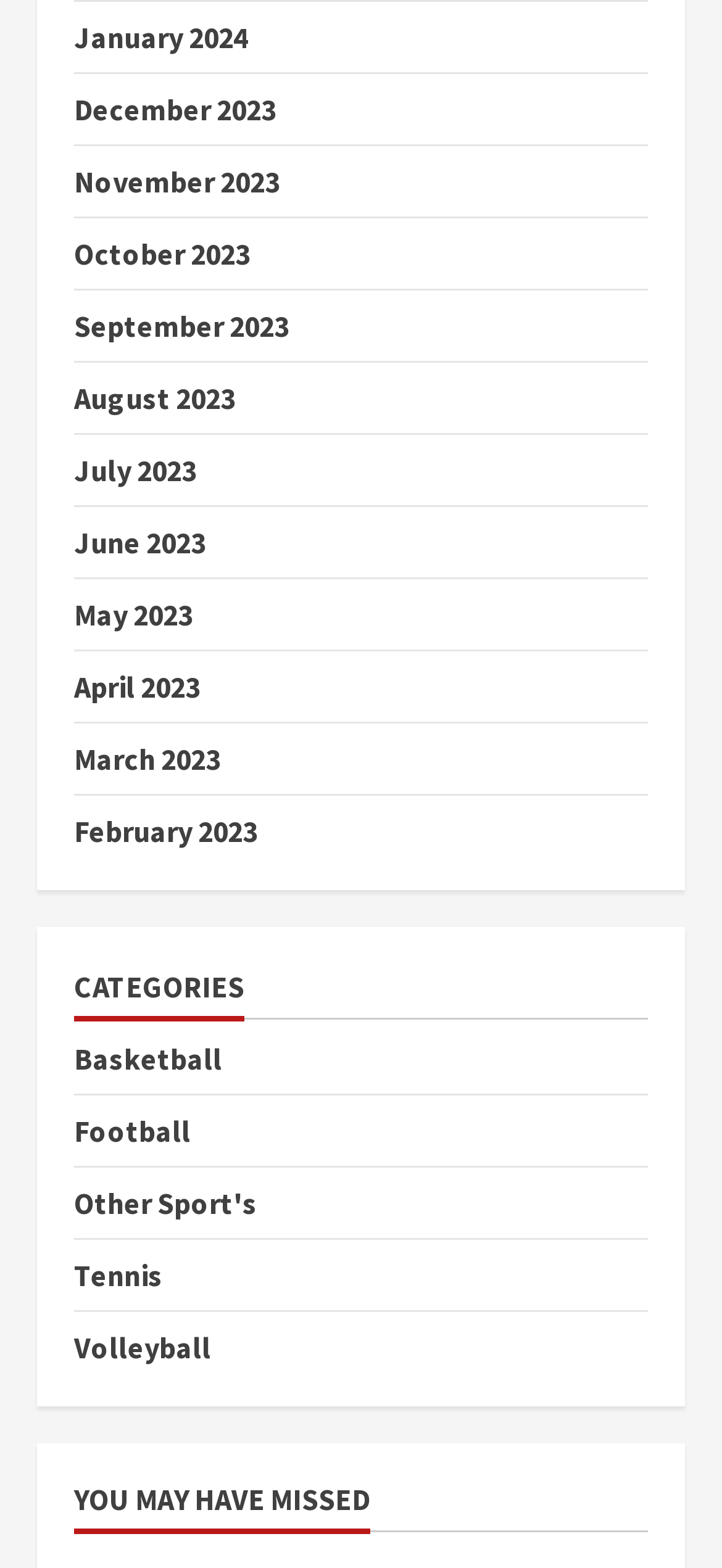Specify the bounding box coordinates for the region that must be clicked to perform the given instruction: "Explore Tennis".

[0.103, 0.801, 0.226, 0.825]